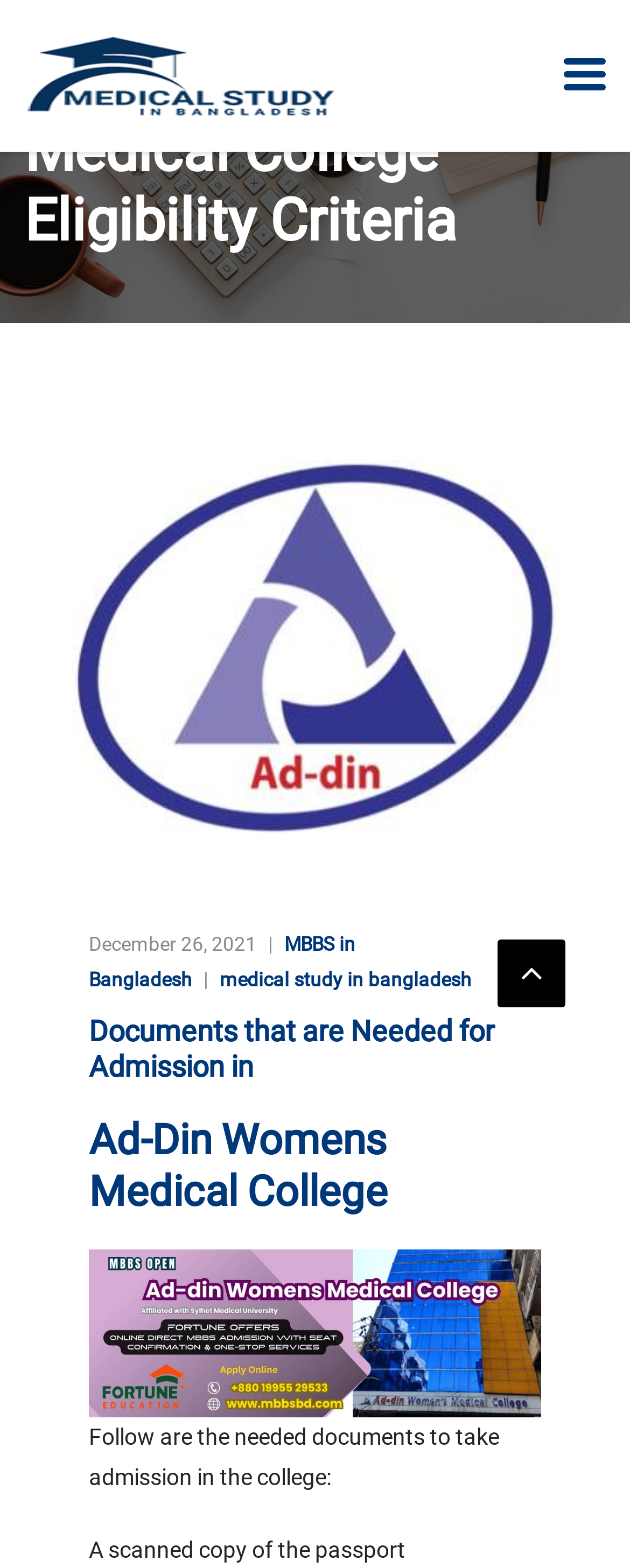Respond with a single word or phrase for the following question: 
What is the name of the medical college?

Ad-Din Womens Medical College